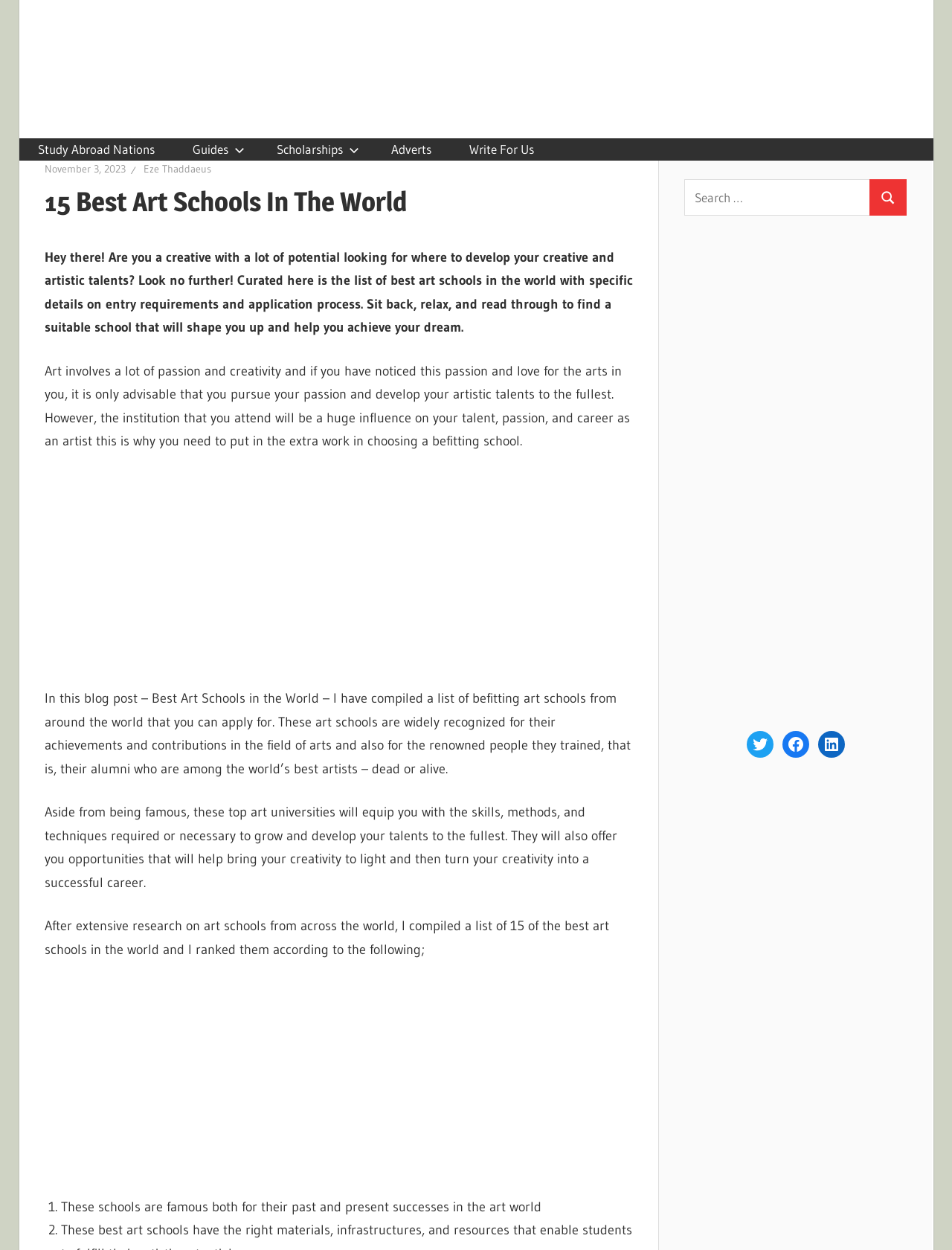Locate the bounding box coordinates of the area to click to fulfill this instruction: "Click on the 'Study Abroad Nations' link". The bounding box should be presented as four float numbers between 0 and 1, in the order [left, top, right, bottom].

[0.02, 0.101, 0.182, 0.139]